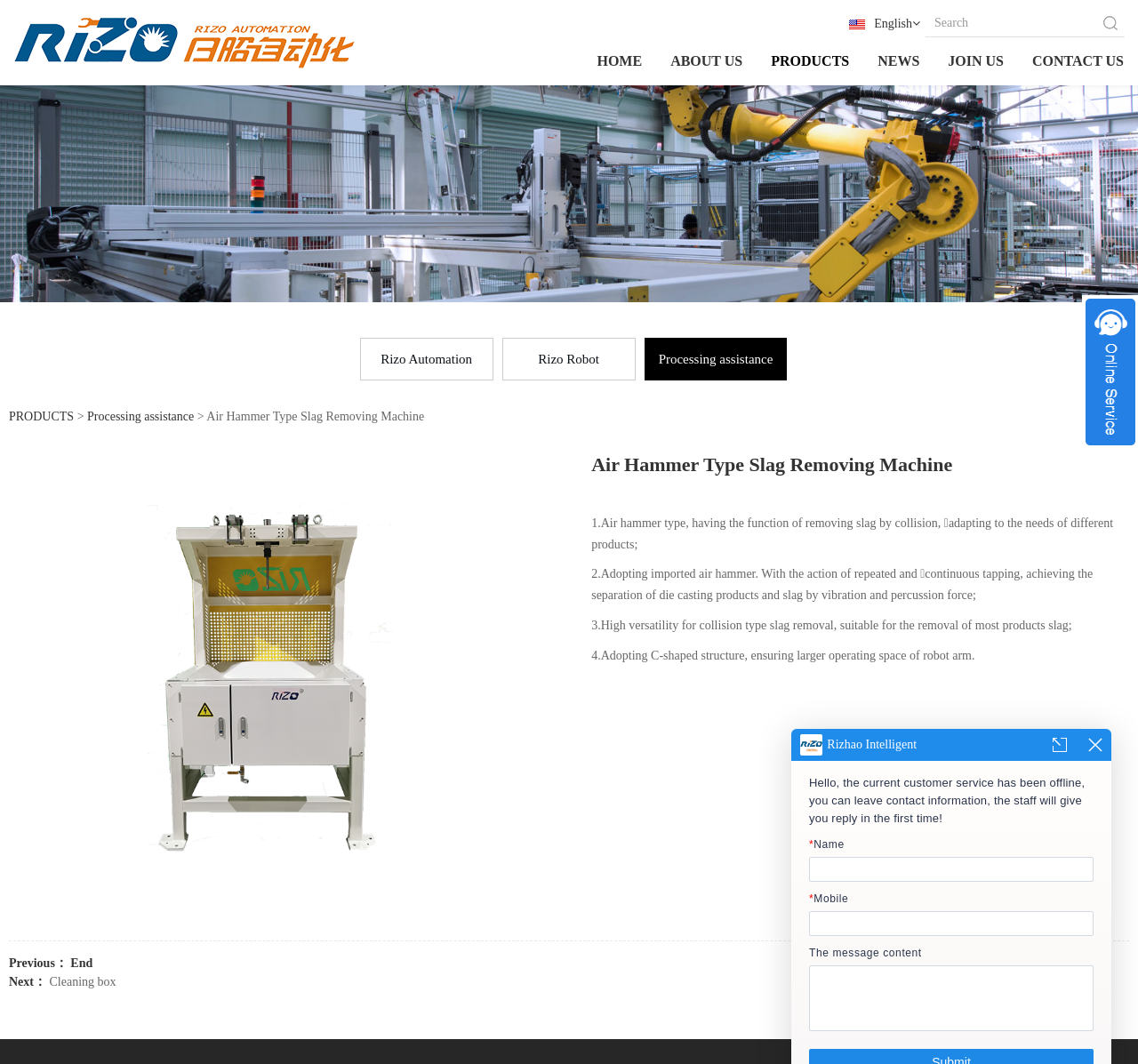Ascertain the bounding box coordinates for the UI element detailed here: "PRODUCTS". The coordinates should be provided as [left, top, right, bottom] with each value being a float between 0 and 1.

[0.008, 0.385, 0.065, 0.398]